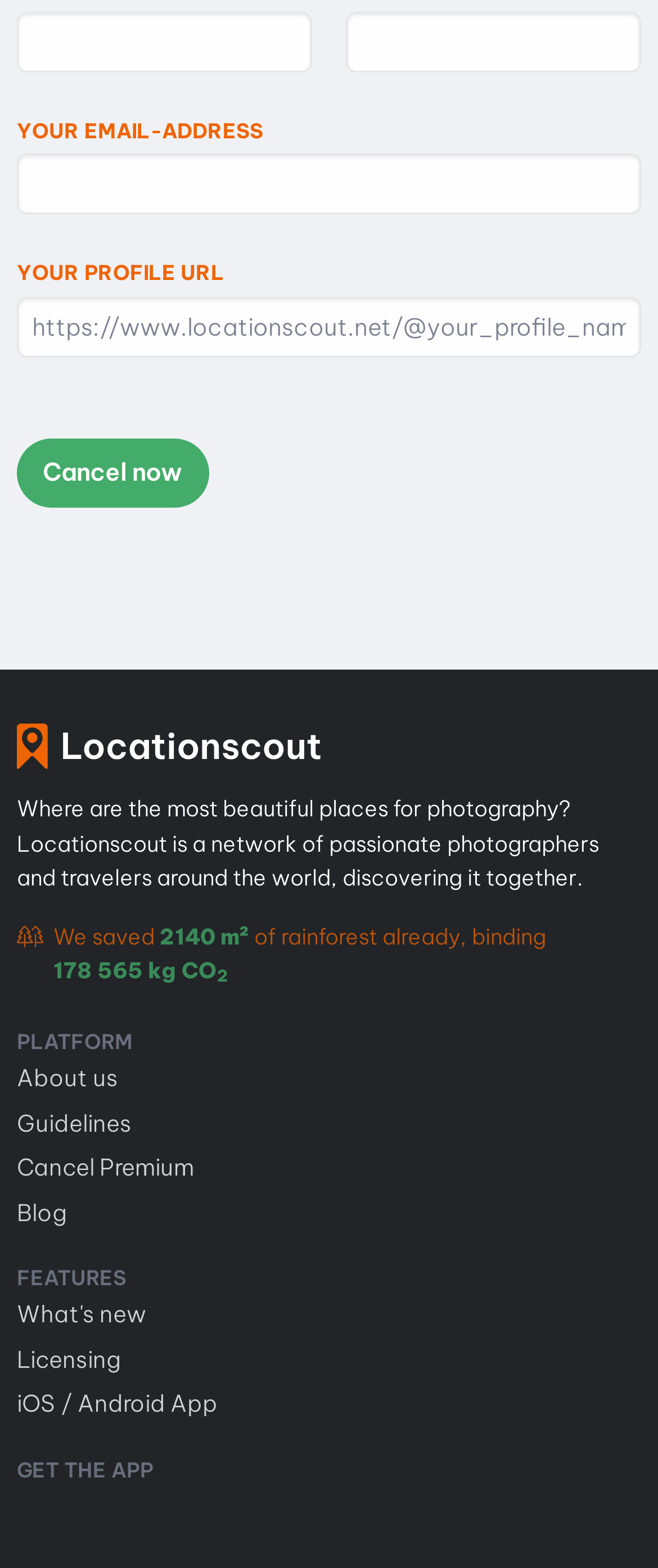Please provide a one-word or short phrase answer to the question:
What is the URL format for a user's profile?

https://www.locationscout.net/@your_profile_name_url